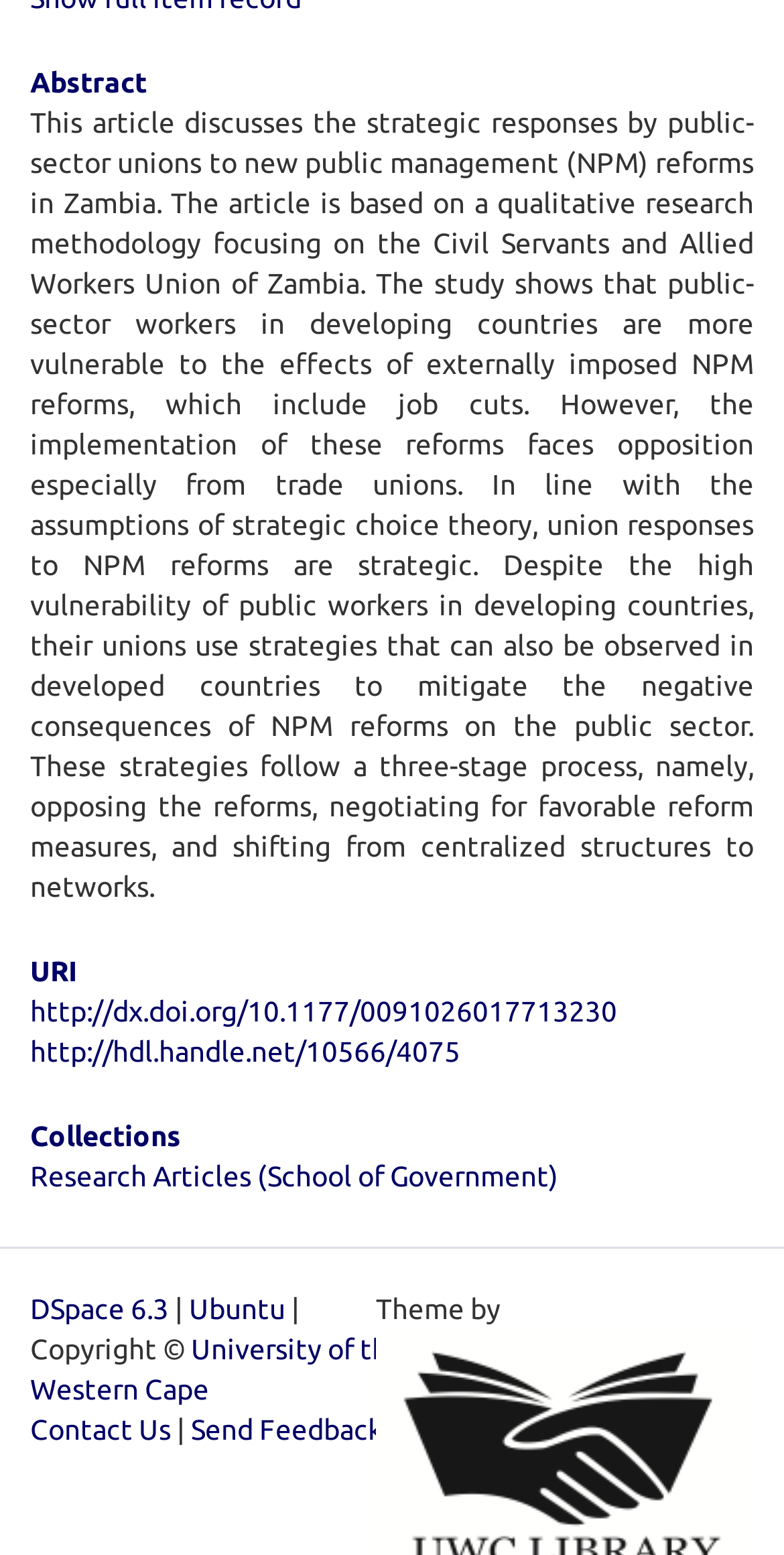Please determine the bounding box coordinates of the element to click on in order to accomplish the following task: "Visit University of the Western Cape website". Ensure the coordinates are four float numbers ranging from 0 to 1, i.e., [left, top, right, bottom].

[0.038, 0.858, 0.515, 0.904]